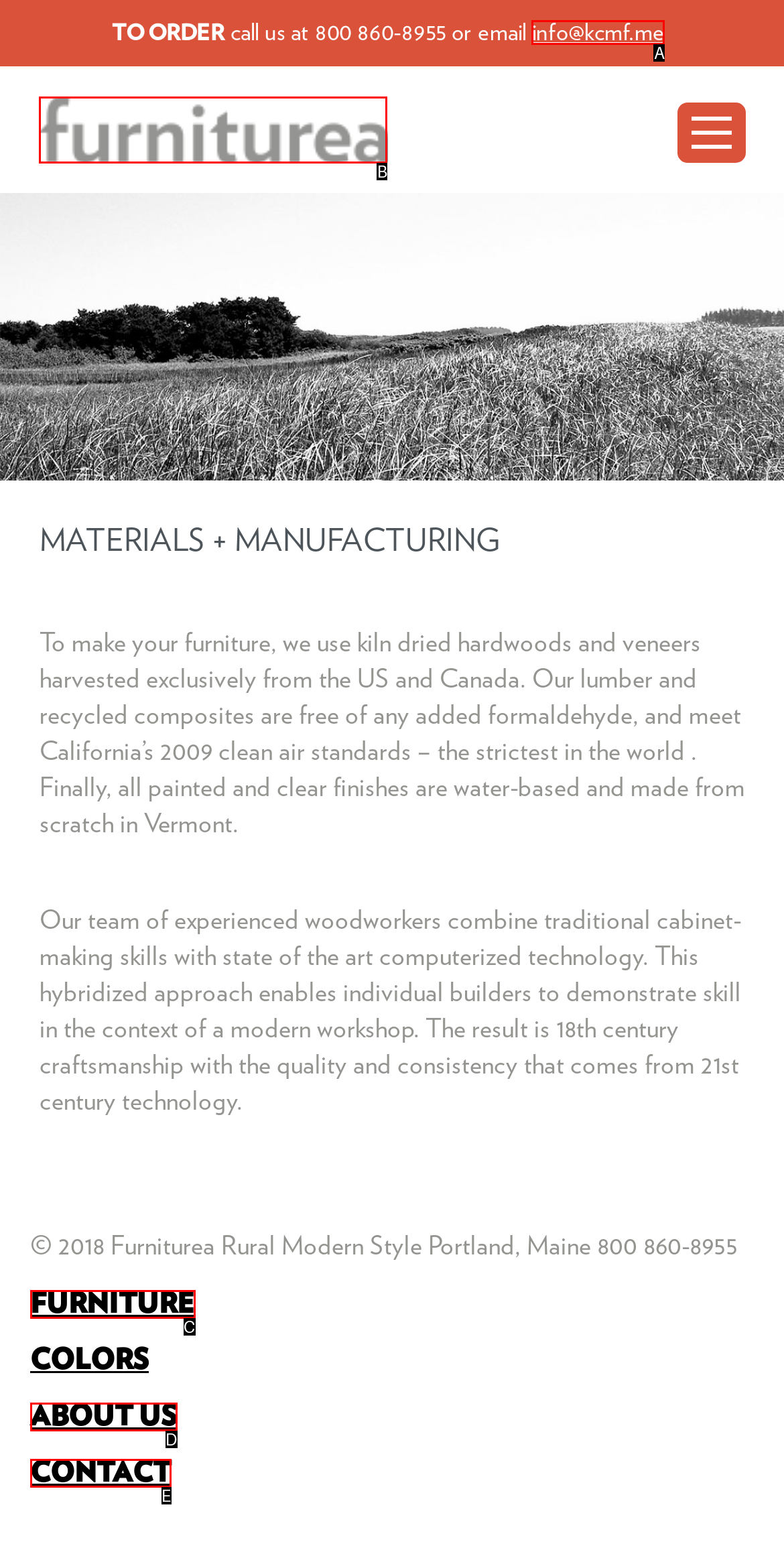Identify the option that corresponds to the description: ABOUT US. Provide only the letter of the option directly.

D